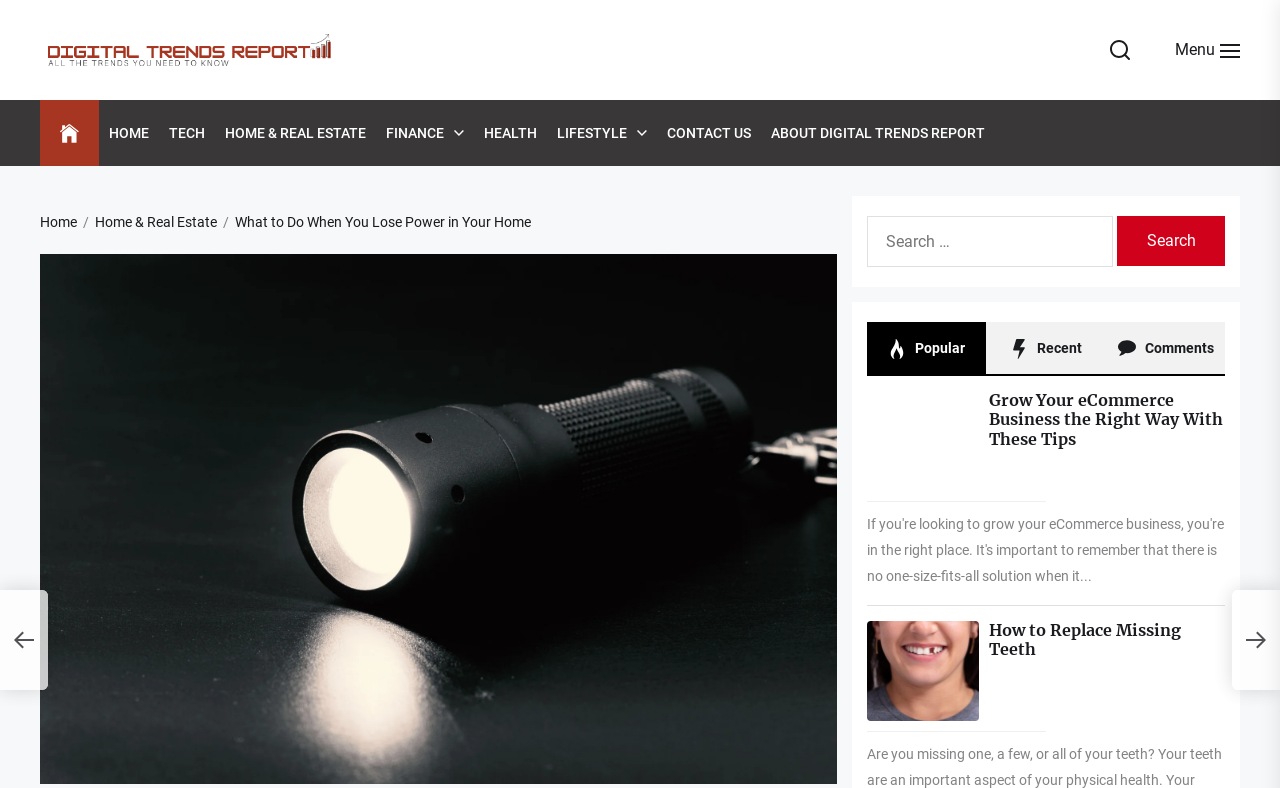Determine the bounding box coordinates of the clickable element to complete this instruction: "Search for something". Provide the coordinates in the format of four float numbers between 0 and 1, [left, top, right, bottom].

[0.677, 0.274, 0.87, 0.339]